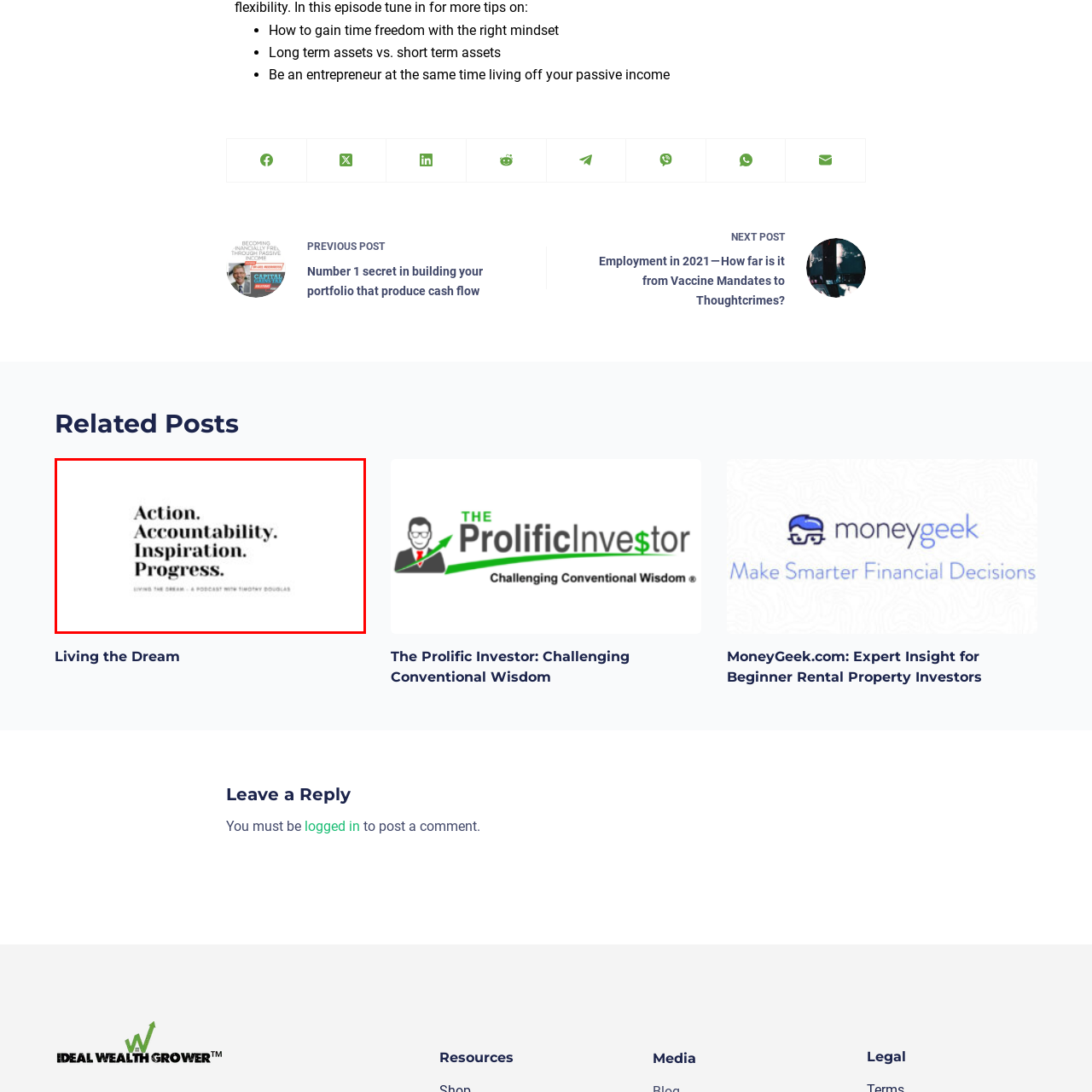Explain comprehensively what is shown in the image marked by the red outline.

The image features a bold and minimalist design that encapsulates the essence of the podcast "Living the Dream" hosted by Timothy Douglas. Prominently displayed are key motivational terms: "Action," "Accountability," "Inspiration," and "Progress," each separated by periods, conveying a sense of direction and purpose. Beneath these impactful words, the title of the podcast is presented in a clean, understated font, inviting listeners to engage with content that aims to motivate and guide individuals toward their personal goals and aspirations. This visual representation embodies a message of empowerment and forward movement, appealing to those seeking growth and fulfillment in their lives.